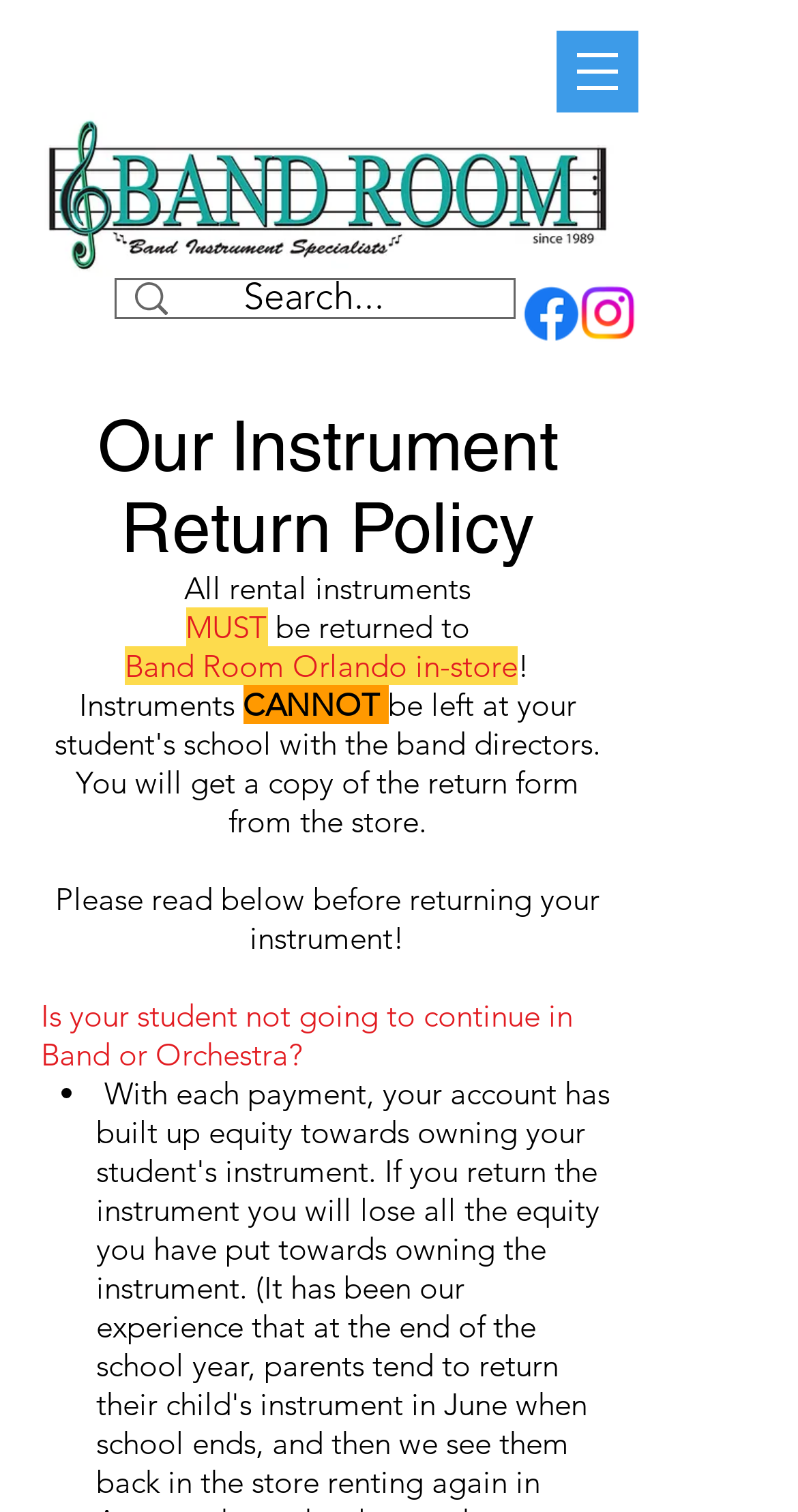Please examine the image and provide a detailed answer to the question: What is the policy for returning rental instruments?

The webpage has a section titled 'Our Instrument Return Policy', which states that all rental instruments must be returned to Band Room Orlando in-store. This policy is emphasized with an exclamation mark, indicating its importance.